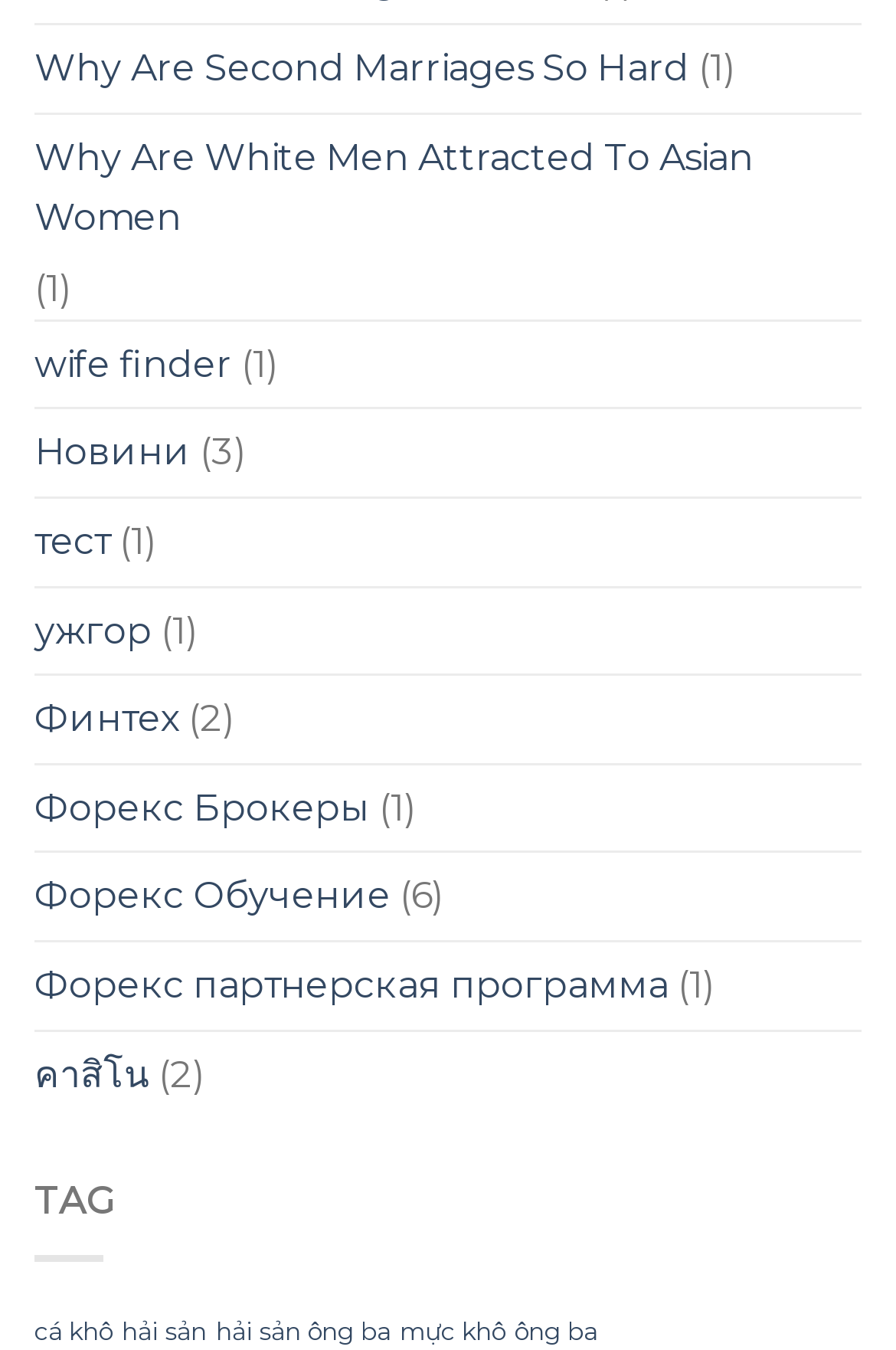Reply to the question below using a single word or brief phrase:
How many StaticText elements are on the webpage?

7